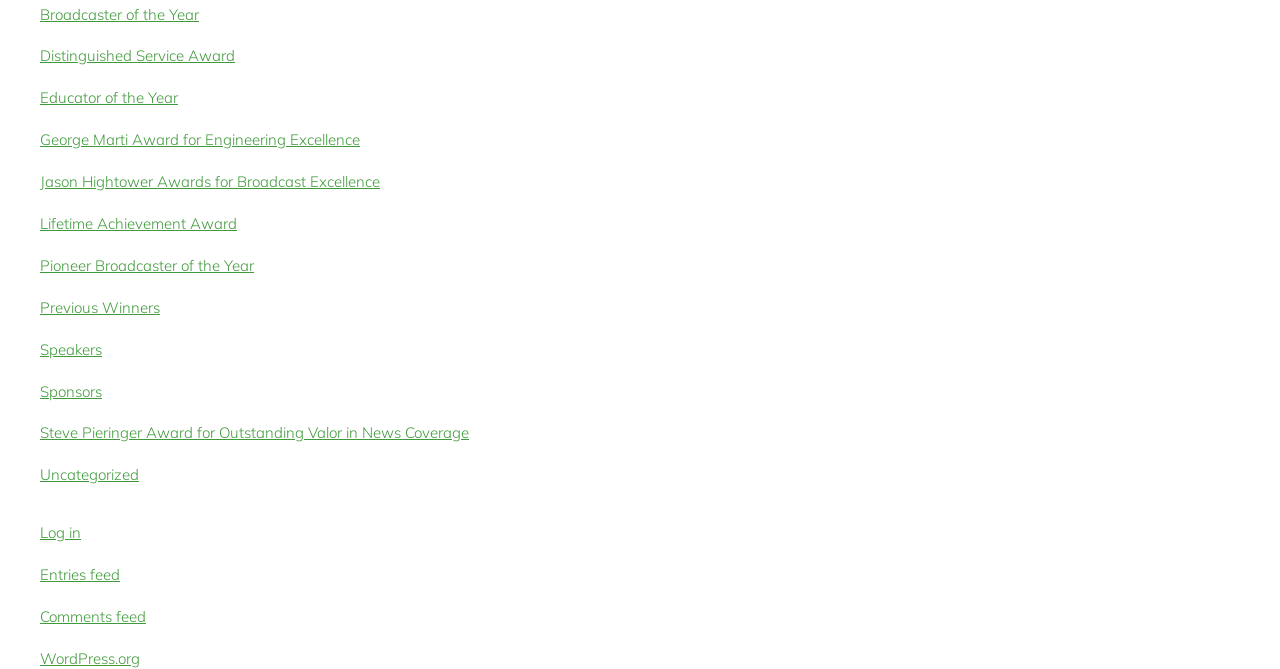Specify the bounding box coordinates of the region I need to click to perform the following instruction: "View Speakers". The coordinates must be four float numbers in the range of 0 to 1, i.e., [left, top, right, bottom].

[0.031, 0.508, 0.08, 0.536]